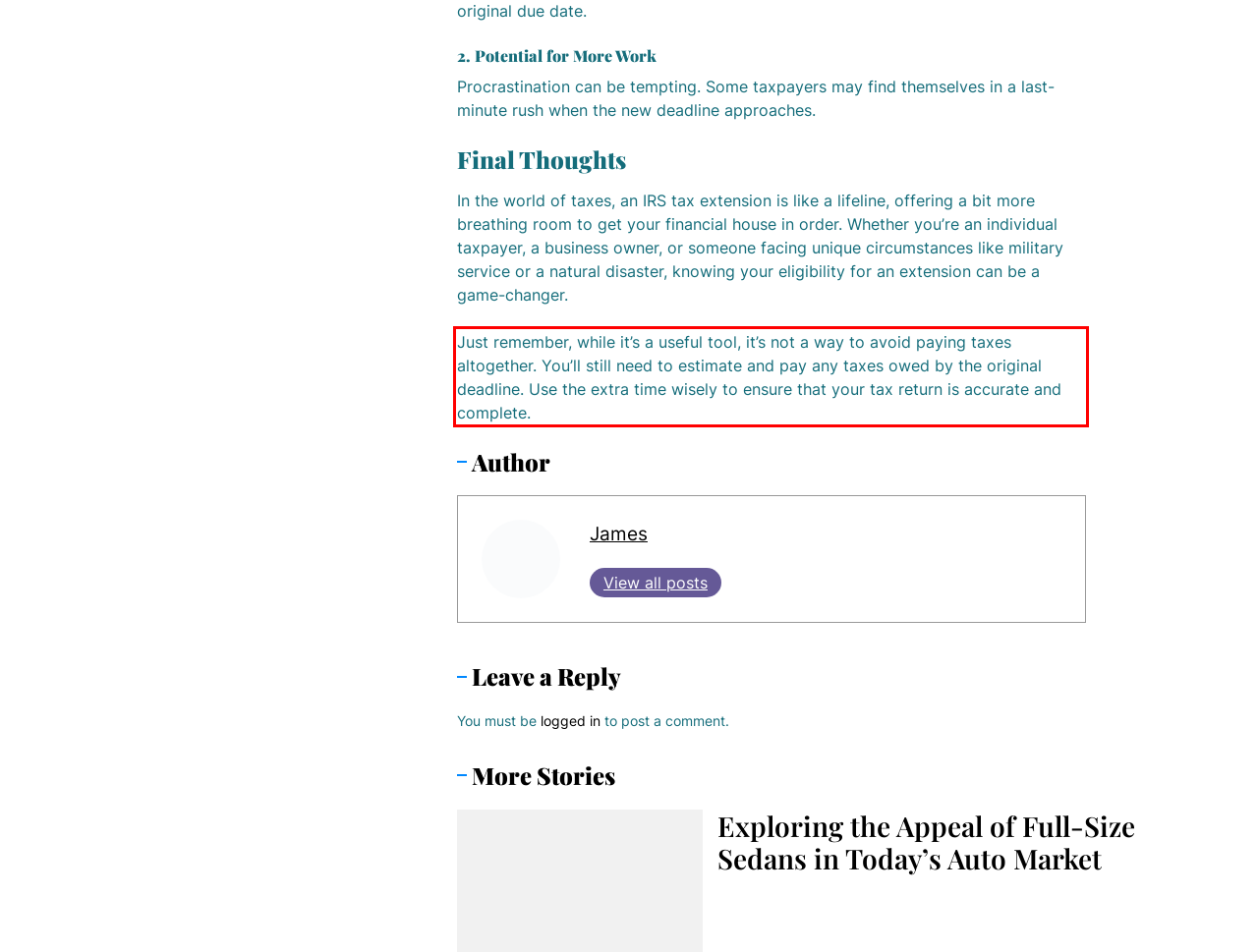Locate the red bounding box in the provided webpage screenshot and use OCR to determine the text content inside it.

Just remember, while it’s a useful tool, it’s not a way to avoid paying taxes altogether. You’ll still need to estimate and pay any taxes owed by the original deadline. Use the extra time wisely to ensure that your tax return is accurate and complete.